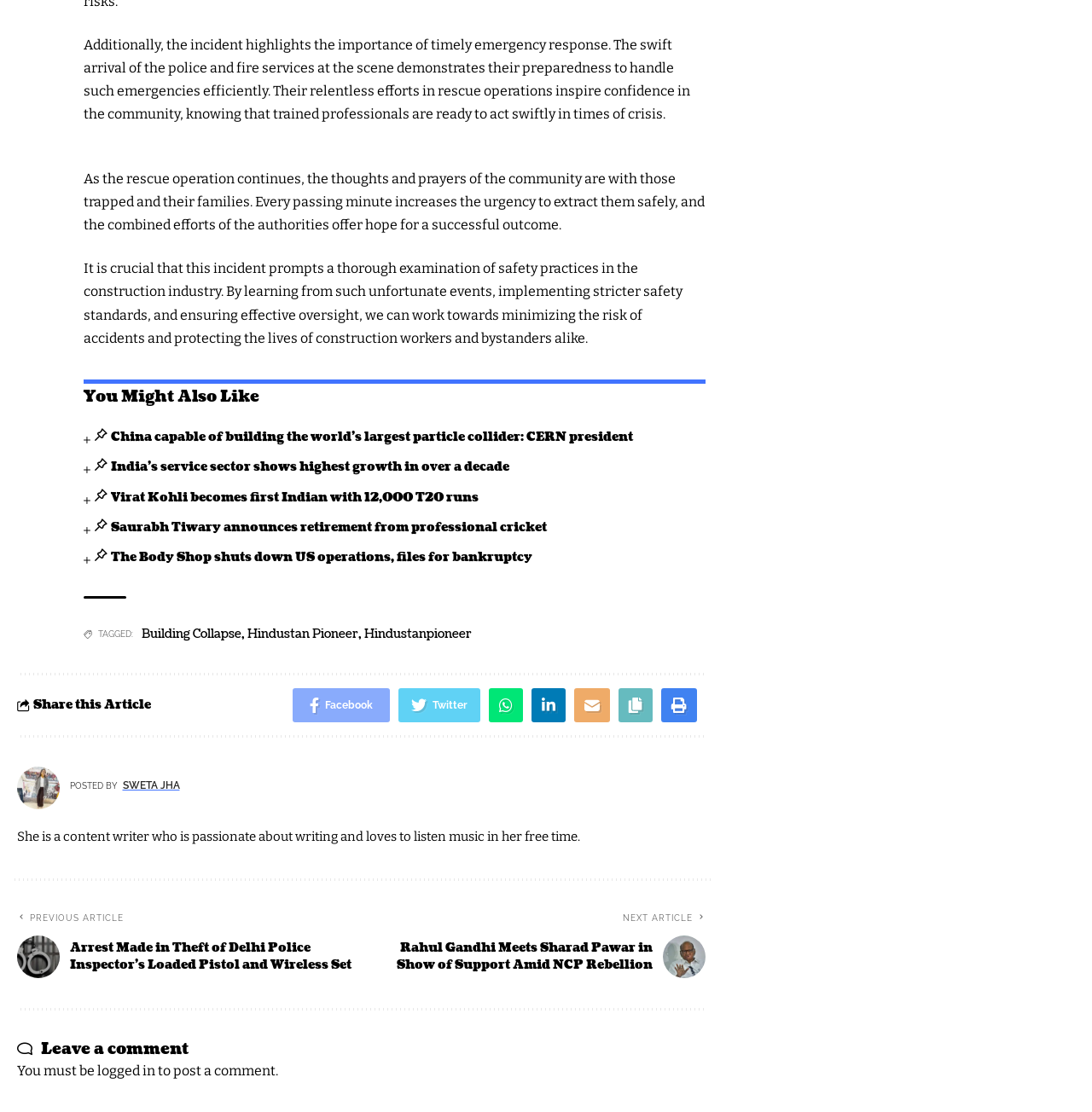How many articles are listed under 'You Might Also Like'?
Carefully analyze the image and provide a thorough answer to the question.

The section 'You Might Also Like' contains four article headings with links, namely 'China capable of building the world’s largest particle collider: CERN president', 'India’s service sector shows highest growth in over a decade', 'Virat Kohli becomes first Indian with 12,000 T20 runs', and 'The Body Shop shuts down US operations, files for bankruptcy'.